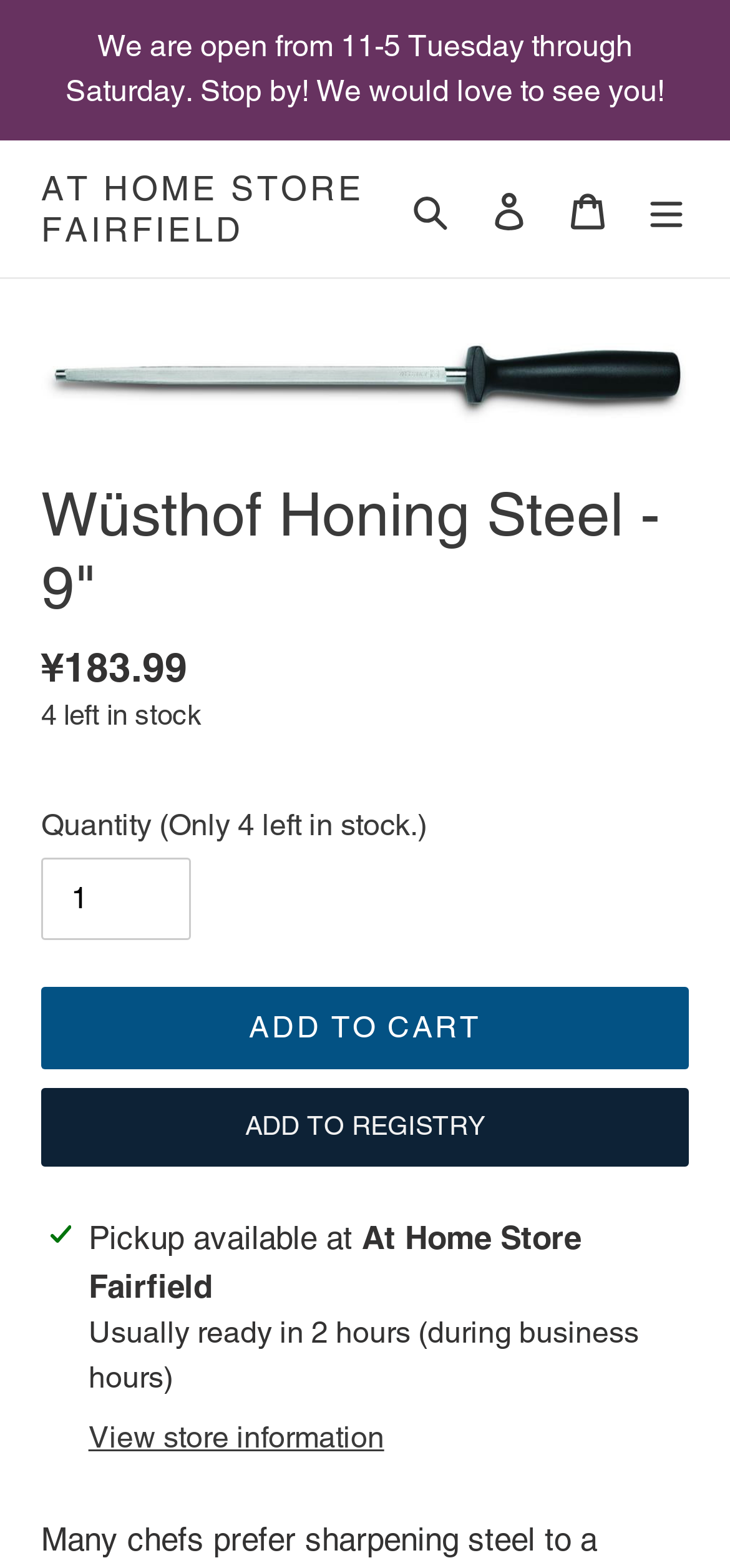Please identify the bounding box coordinates of the area that needs to be clicked to follow this instruction: "Explore Facial Recognition Access Control System".

None